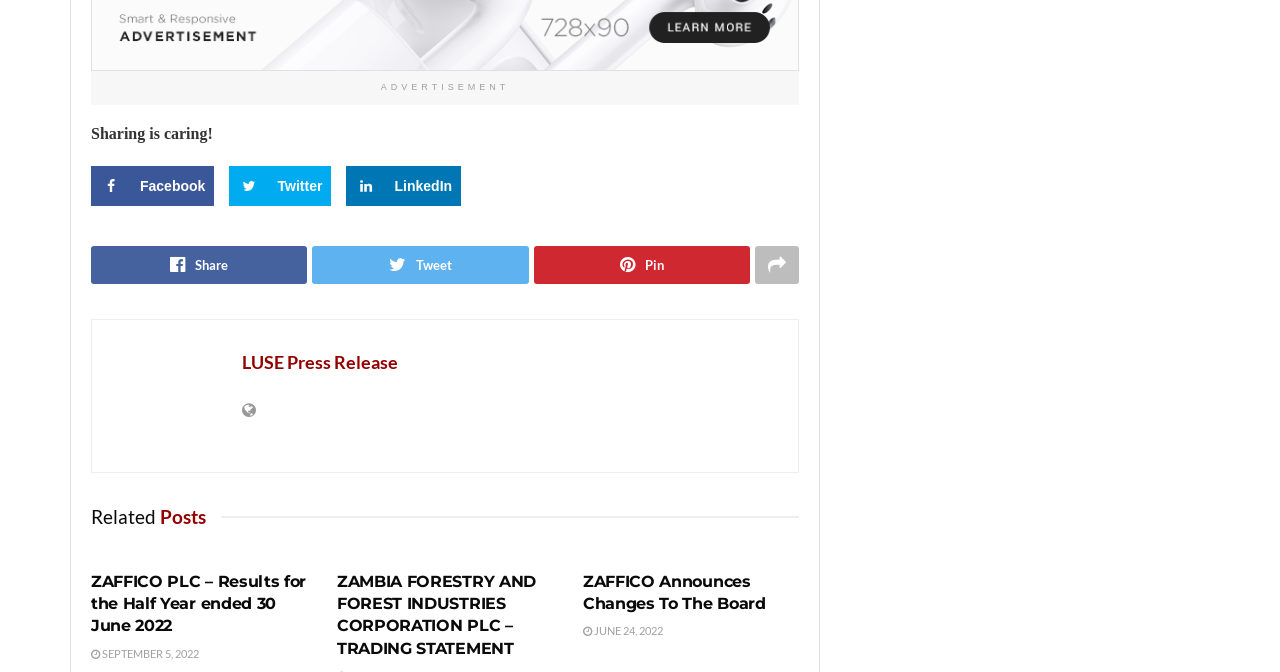Identify the bounding box coordinates for the UI element described as: "parent_node: Share". The coordinates should be provided as four floats between 0 and 1: [left, top, right, bottom].

[0.59, 0.366, 0.624, 0.423]